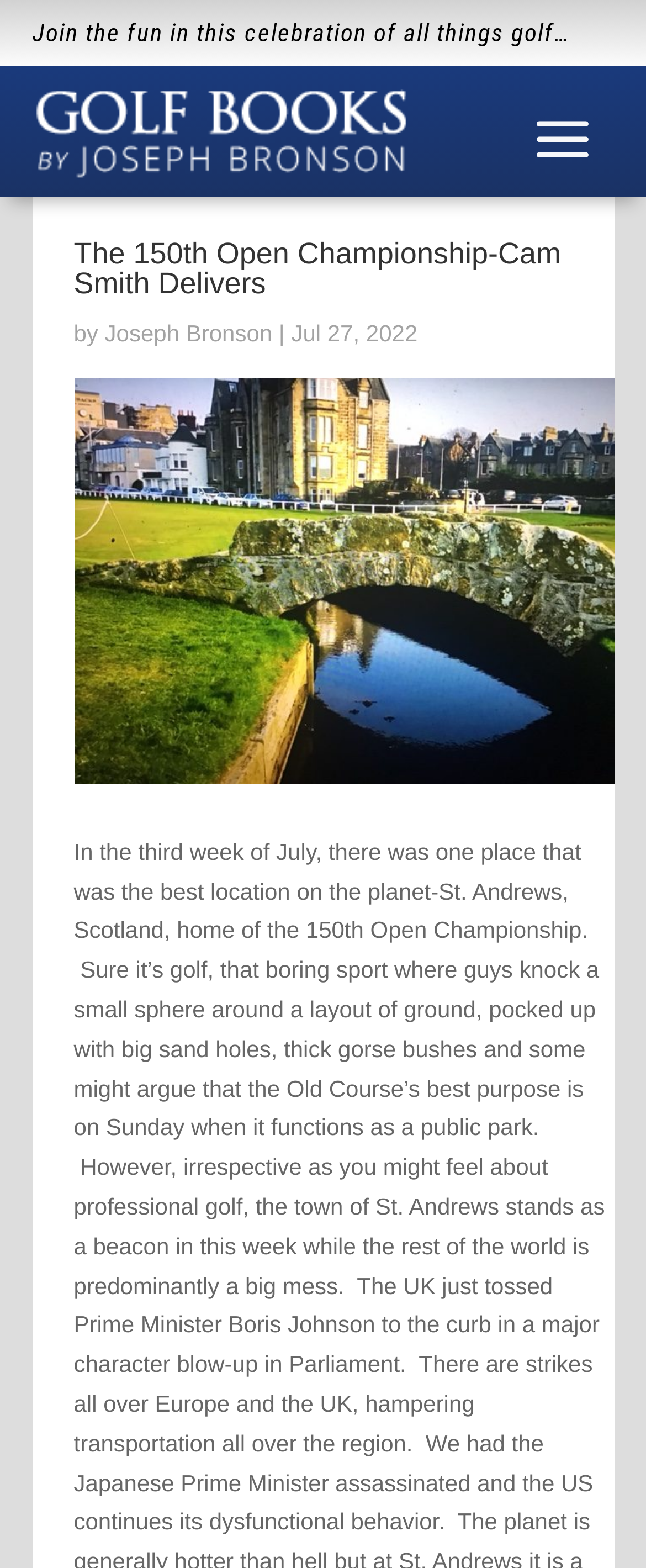What is the purpose of the link 'Golf Books and Golf Blog by Joseph Bronson'?
Refer to the image and provide a thorough answer to the question.

The link 'Golf Books and Golf Blog by Joseph Bronson' likely leads to a webpage or website that provides golf-related content, such as books or blog posts, written by Joseph Bronson.